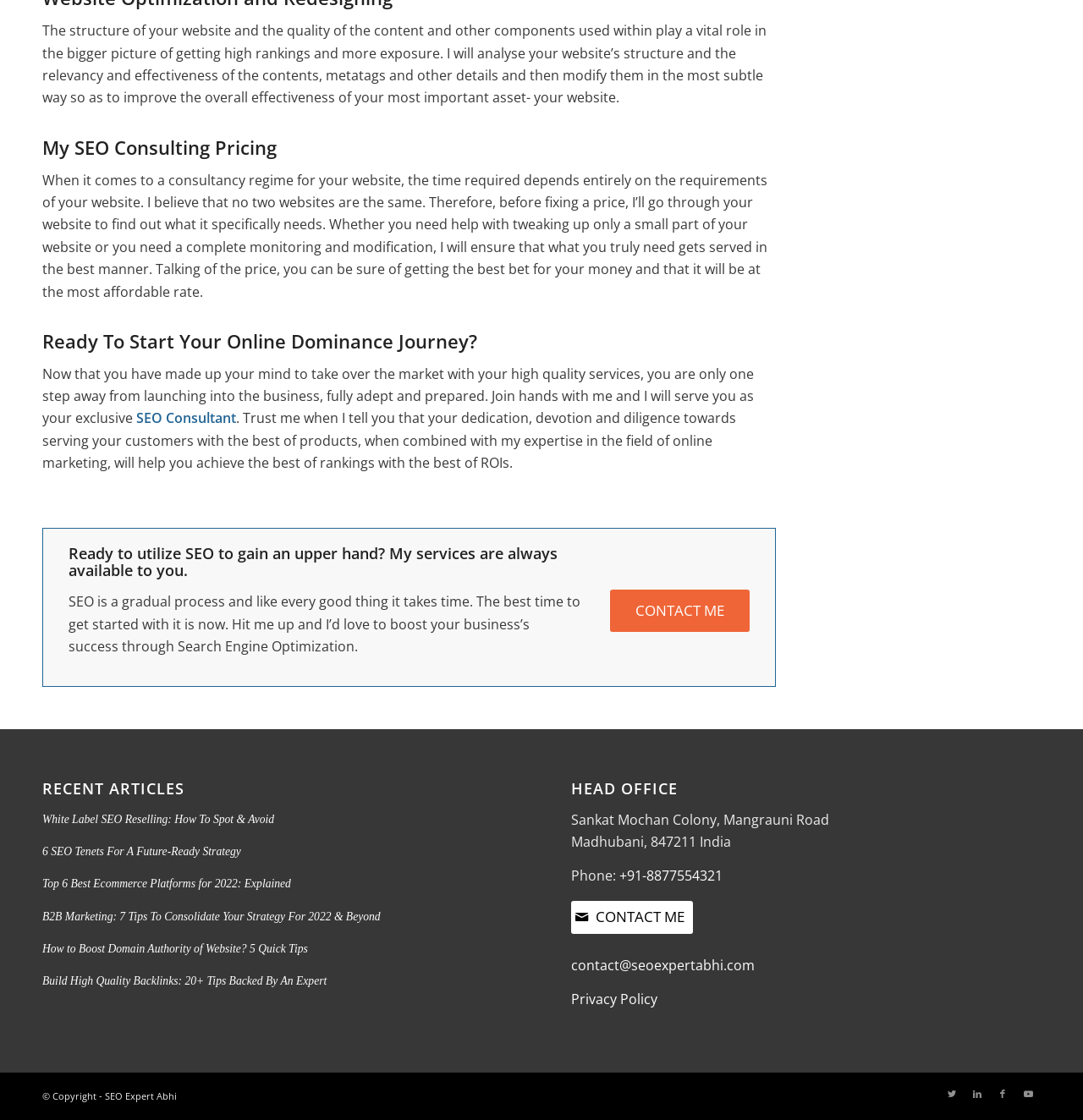Identify the bounding box for the UI element specified in this description: "Twitter". The coordinates must be four float numbers between 0 and 1, formatted as [left, top, right, bottom].

[0.867, 0.965, 0.891, 0.988]